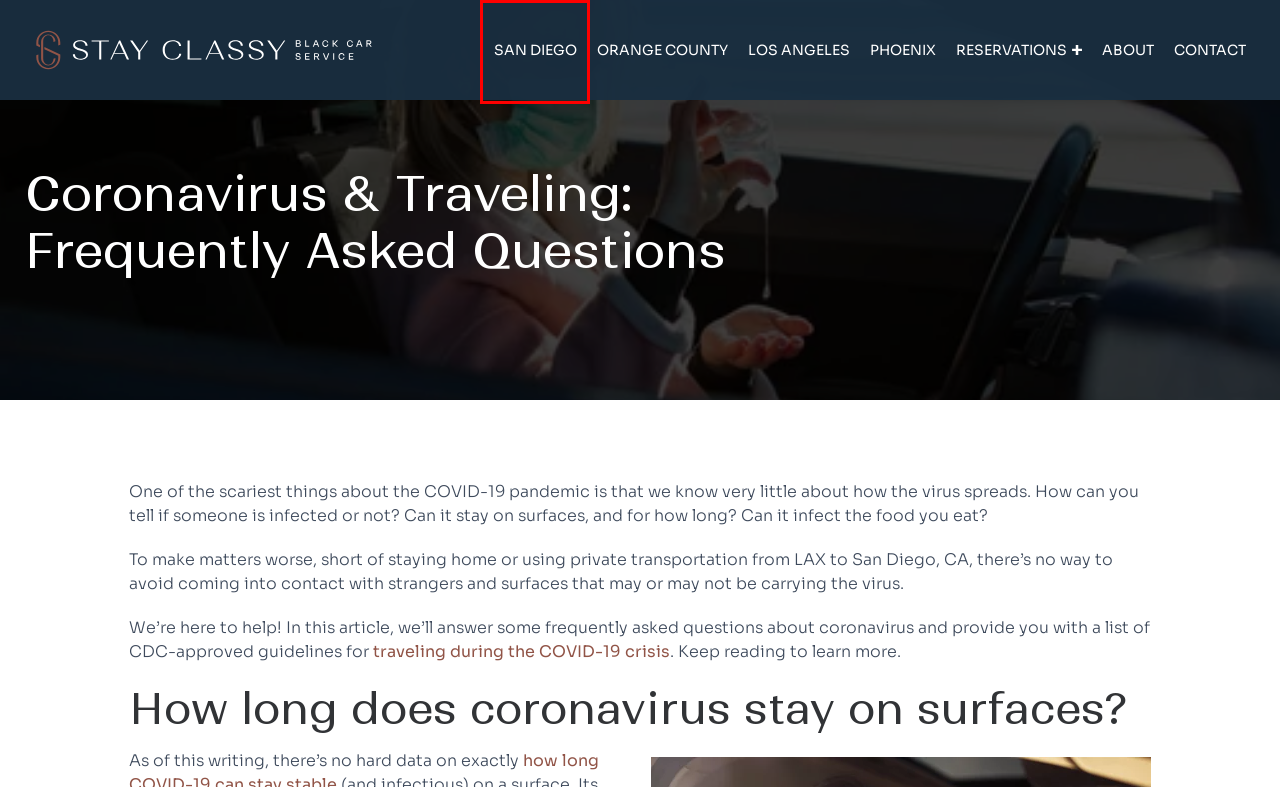Examine the screenshot of a webpage with a red bounding box around an element. Then, select the webpage description that best represents the new page after clicking the highlighted element. Here are the descriptions:
A. Top Private Transportation Service | Stay Classy Black Car Service
B. Book Online Reservation - Stay Classy Black Car Service
C. First-Class Black Car Service From John Wayne Airport Near Me
D. How to Get from LAX to San Diego | Hiring a Shuttle Bus
E. Airport Transportation Near Me in San Diego | Stay Classy
F. About Us | Stay Classy Black Car Service
G. Top Private Airport Shuttles Near Me to Sky Harbor | Classy
H. Contact Us | Stay Classy Black Car Service

E